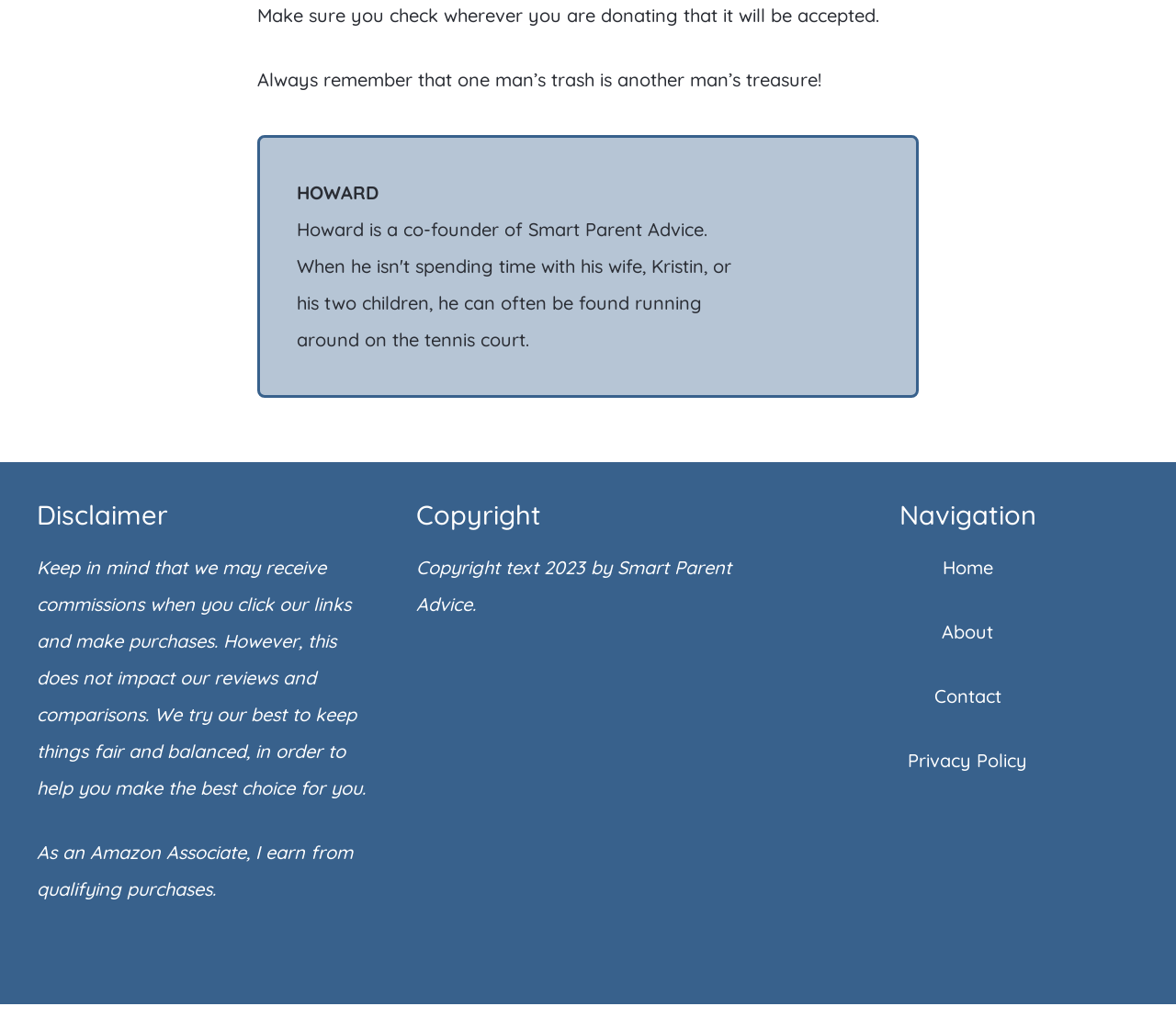Please reply to the following question with a single word or a short phrase:
What is the disclaimer about?

Commissions from purchases